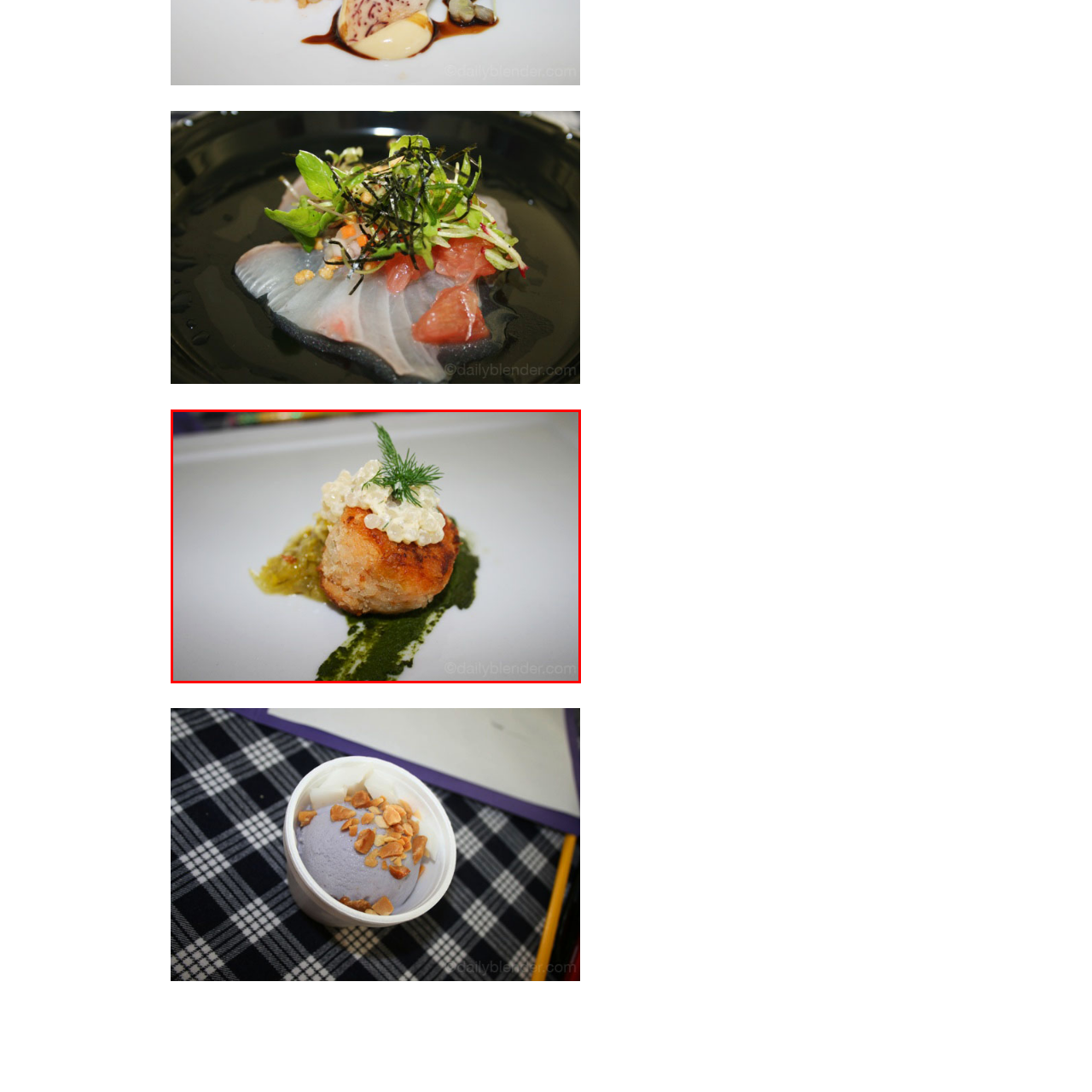Inspect the image surrounded by the red border and give a one-word or phrase answer to the question:
What is the color of the sauce surrounding the cake?

Vibrant green